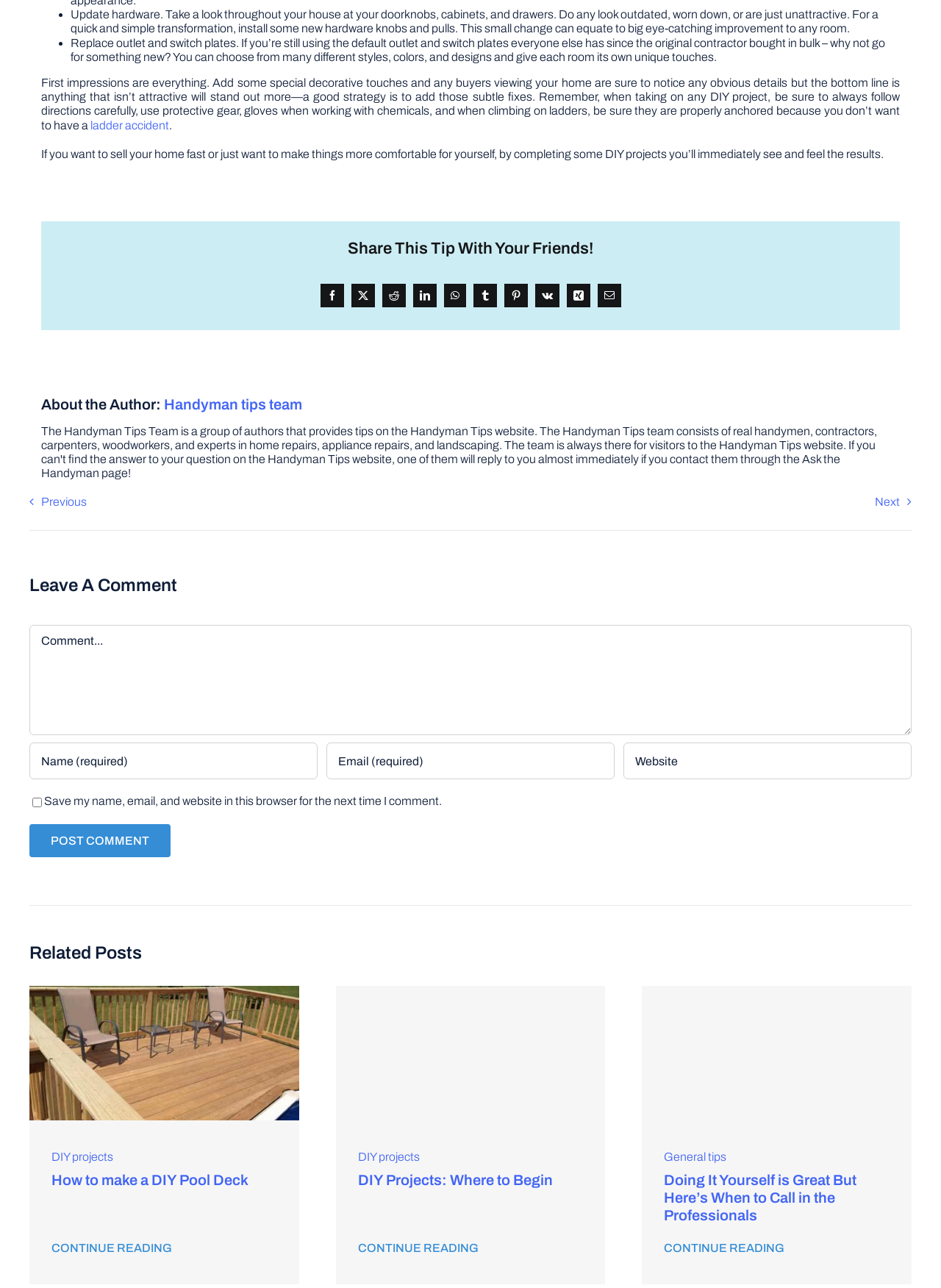What is the purpose of the 'Share This Tip With Your Friends!' section?
Use the information from the image to give a detailed answer to the question.

The 'Share This Tip With Your Friends!' section provides links to various social media platforms, allowing users to share the article with their friends and followers.